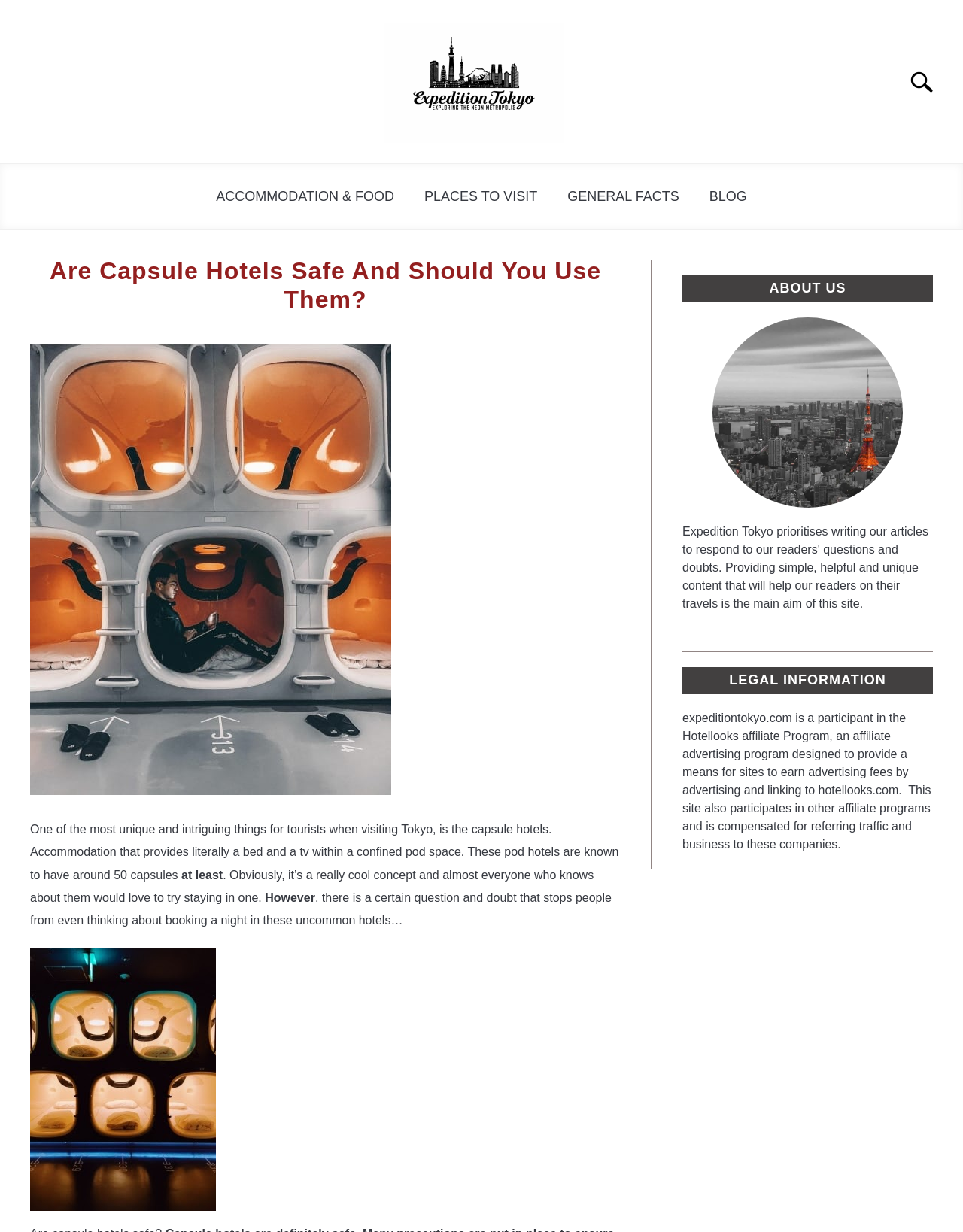Respond to the question below with a concise word or phrase:
What are the categories listed on the top navigation bar?

ACCOMMODATION & FOOD, PLACES TO VISIT, GENERAL FACTS, BLOG